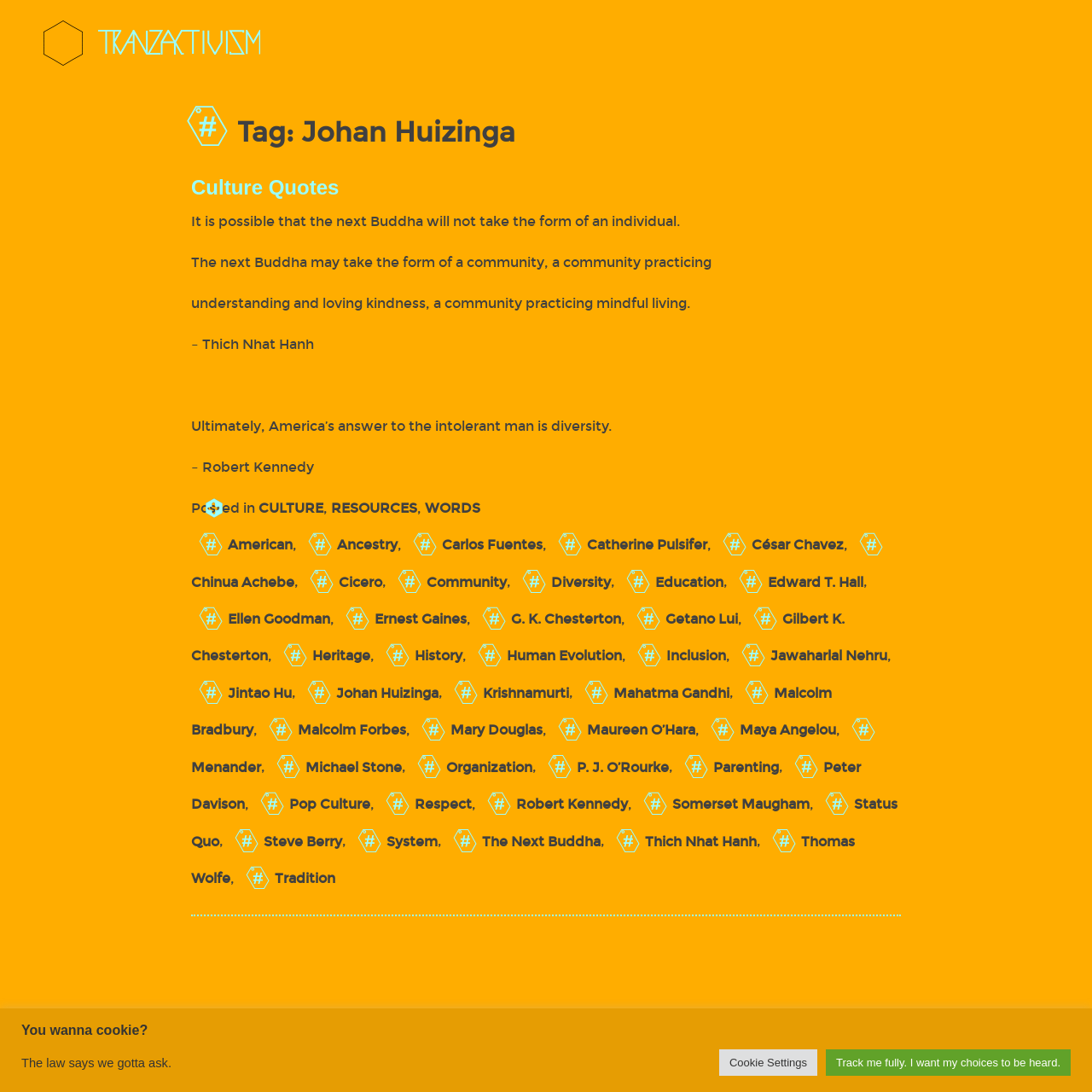Can you specify the bounding box coordinates of the area that needs to be clicked to fulfill the following instruction: "Click the 'Johan Huizinga' link"?

[0.274, 0.627, 0.402, 0.642]